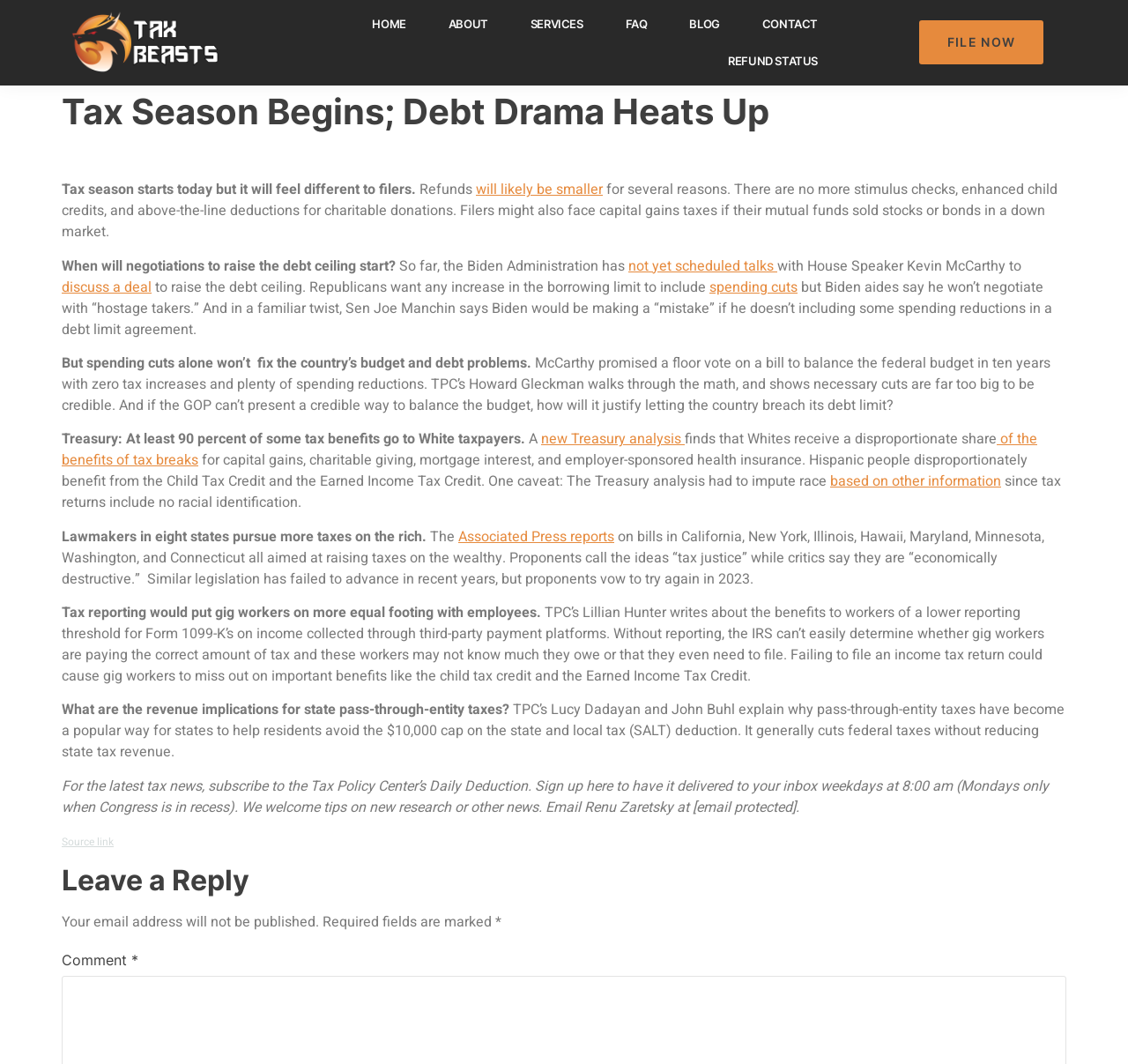Locate the bounding box coordinates of the clickable region to complete the following instruction: "Read more about 'Tax Refund'."

[0.062, 0.0, 0.197, 0.08]